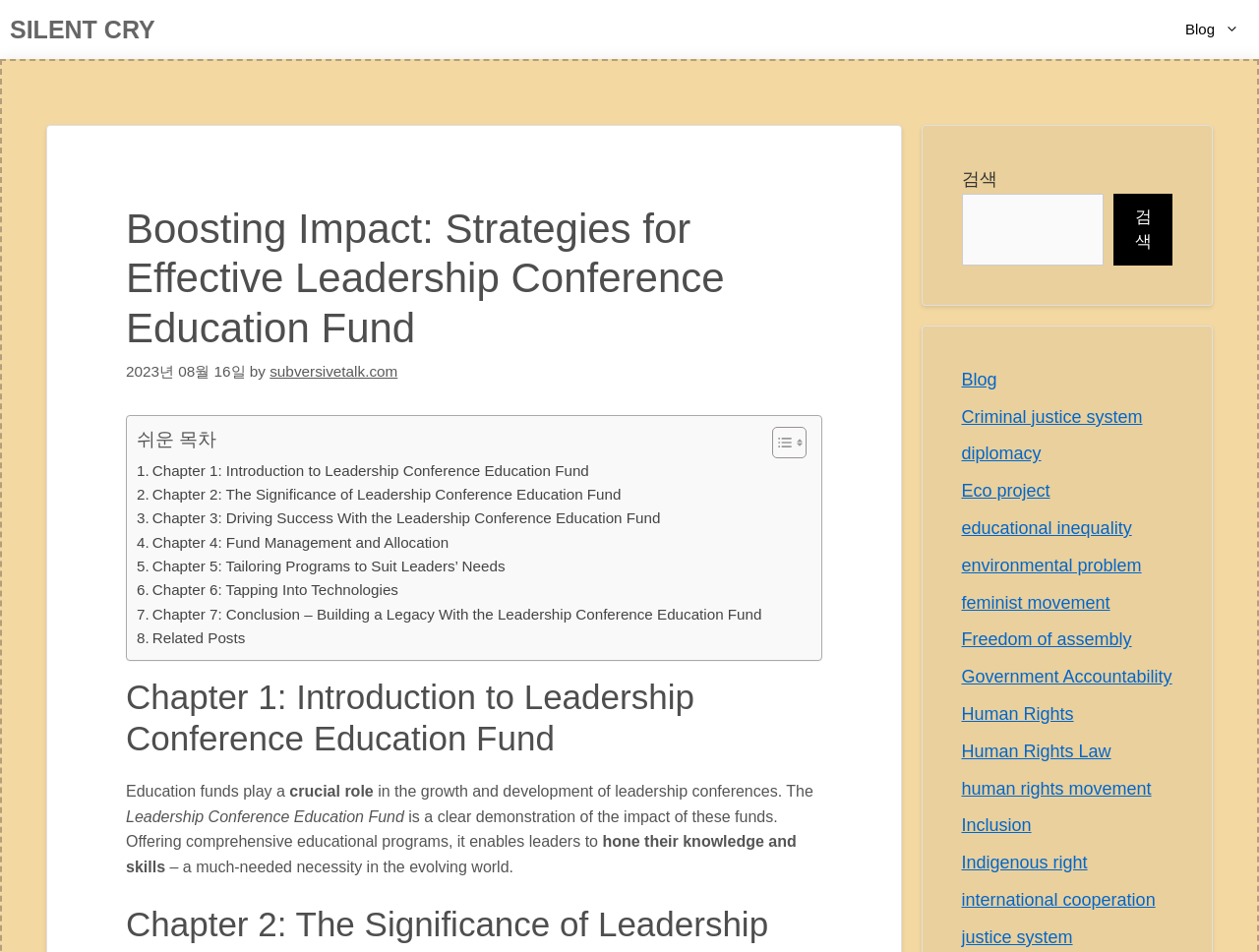Refer to the element description human rights movement and identify the corresponding bounding box in the screenshot. Format the coordinates as (top-left x, top-left y, bottom-right x, bottom-right y) with values in the range of 0 to 1.

[0.764, 0.818, 0.915, 0.838]